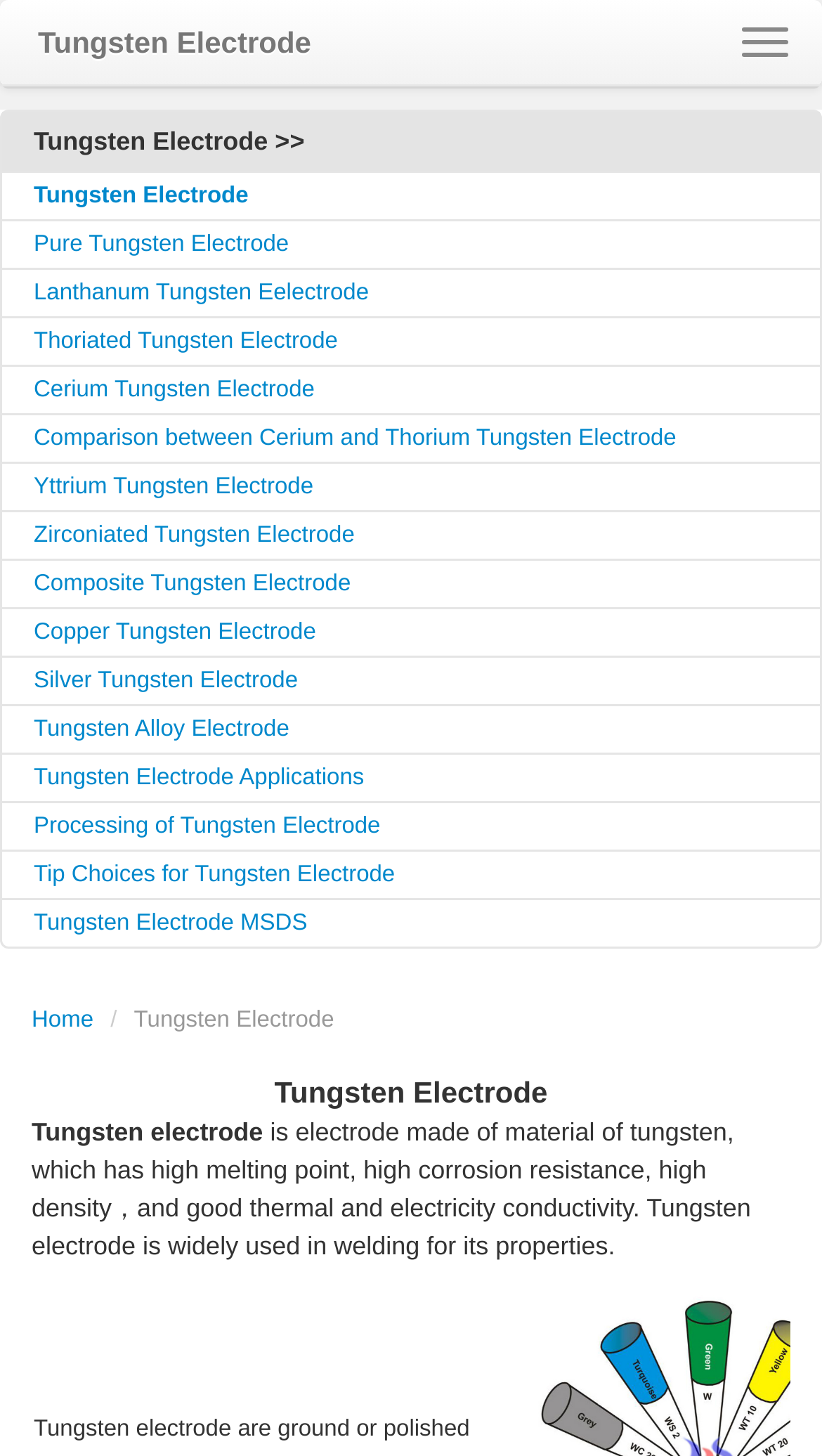Please give the bounding box coordinates of the area that should be clicked to fulfill the following instruction: "Subscribe to the newsletter". The coordinates should be in the format of four float numbers from 0 to 1, i.e., [left, top, right, bottom].

None